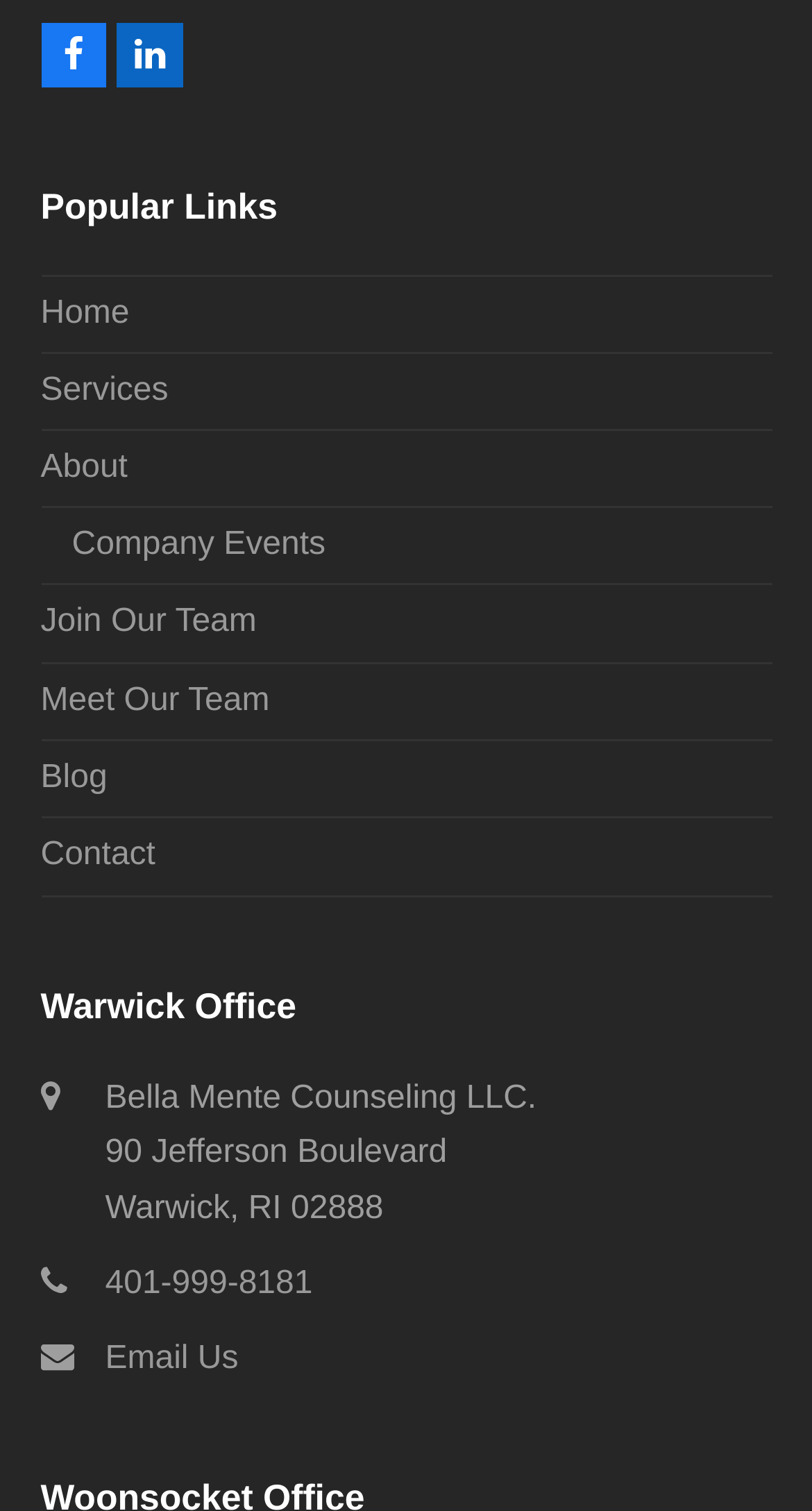Identify the bounding box for the described UI element. Provide the coordinates in (top-left x, top-left y, bottom-right x, bottom-right y) format with values ranging from 0 to 1: Home

[0.05, 0.195, 0.159, 0.219]